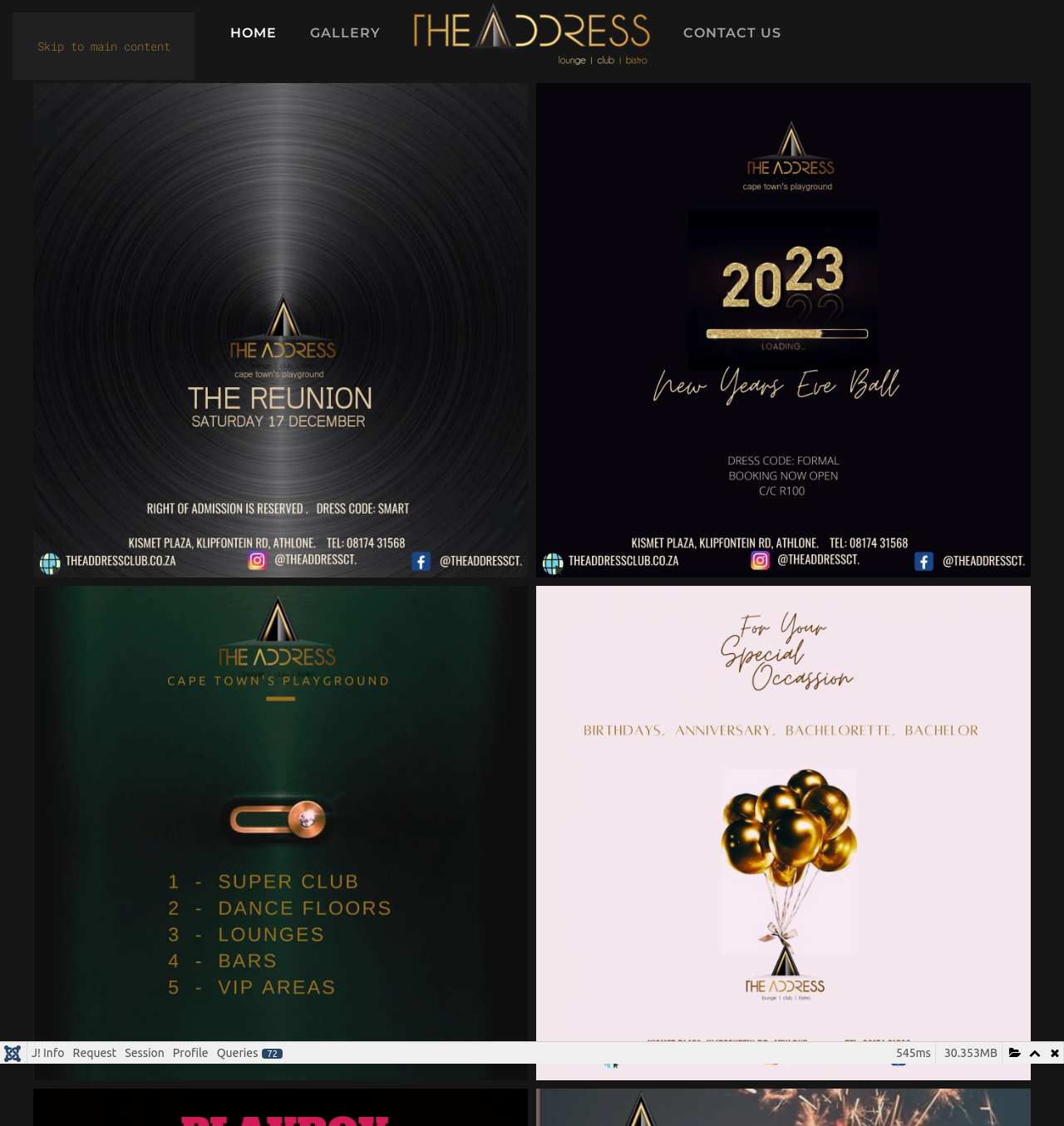Indicate the bounding box coordinates of the clickable region to achieve the following instruction: "Subscribe to Apple Podcasts."

None